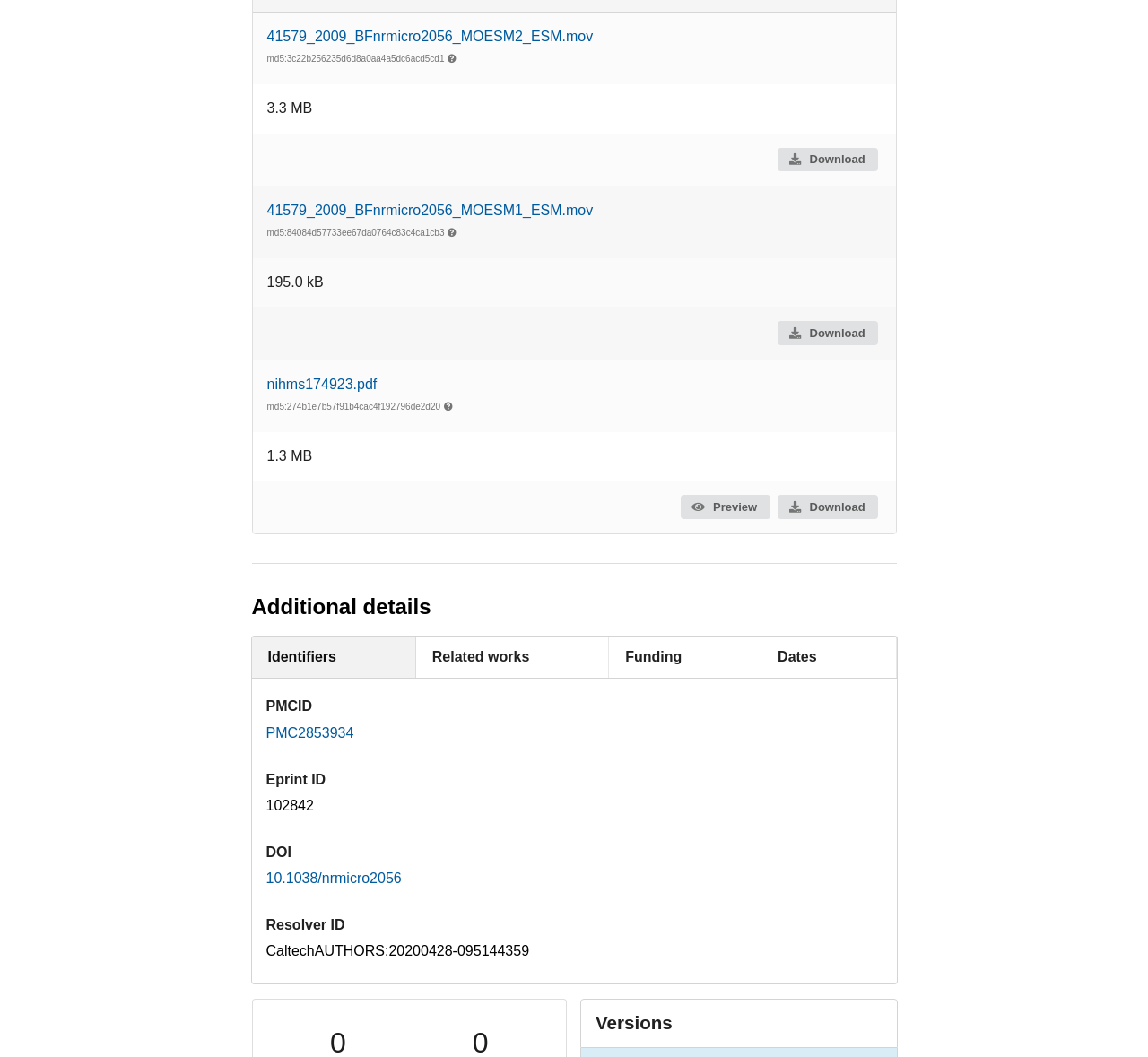Specify the bounding box coordinates of the area that needs to be clicked to achieve the following instruction: "Preview nihms174923.pdf".

[0.593, 0.469, 0.671, 0.491]